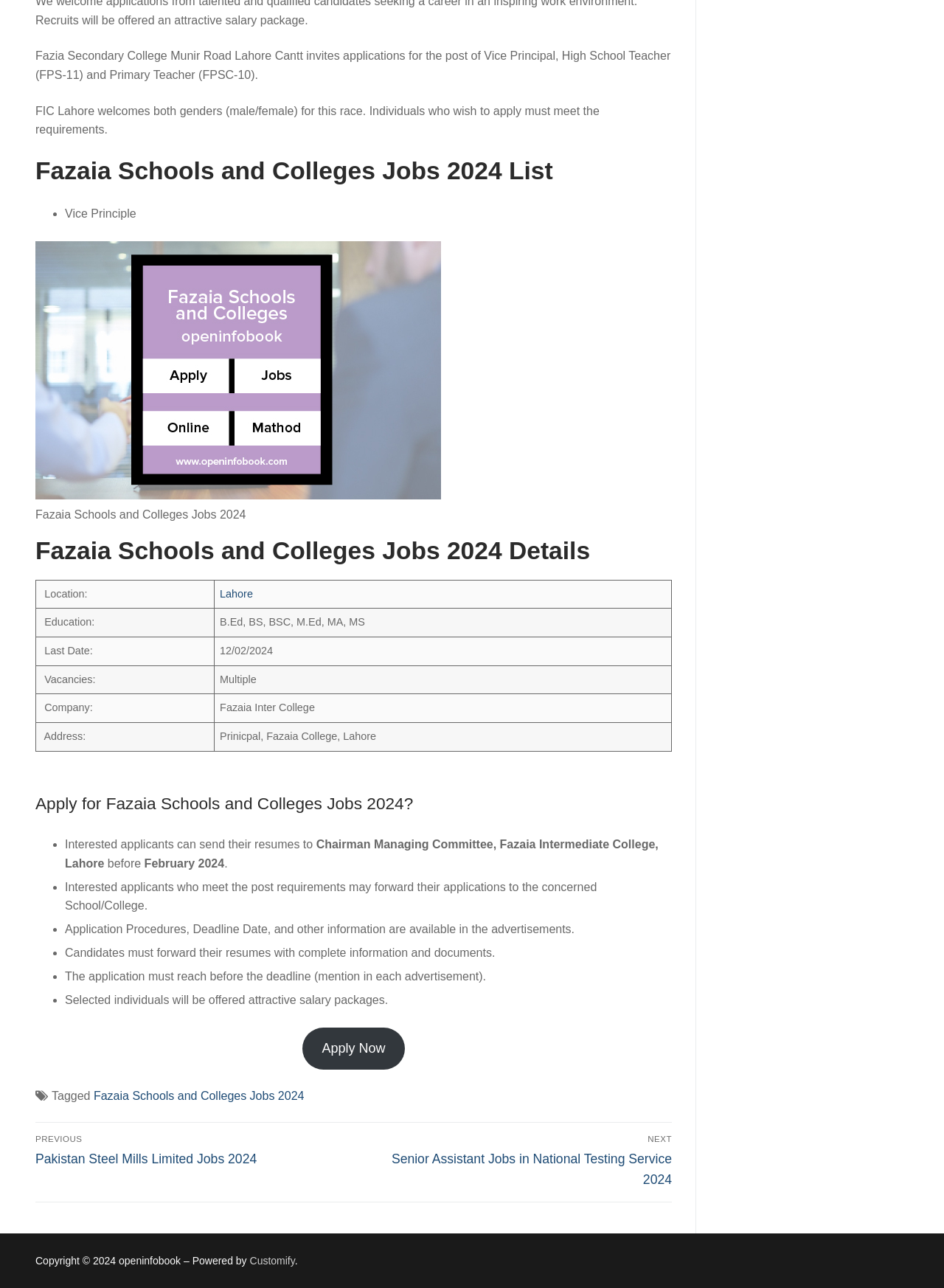What is the last date to apply for the job?
Answer the question in as much detail as possible.

The webpage provides a table with job details, and in the third row, the gridcell with the label 'Last Date:' has the value '12/02/2024', indicating that the last date to apply for the job is 12/02/2024.